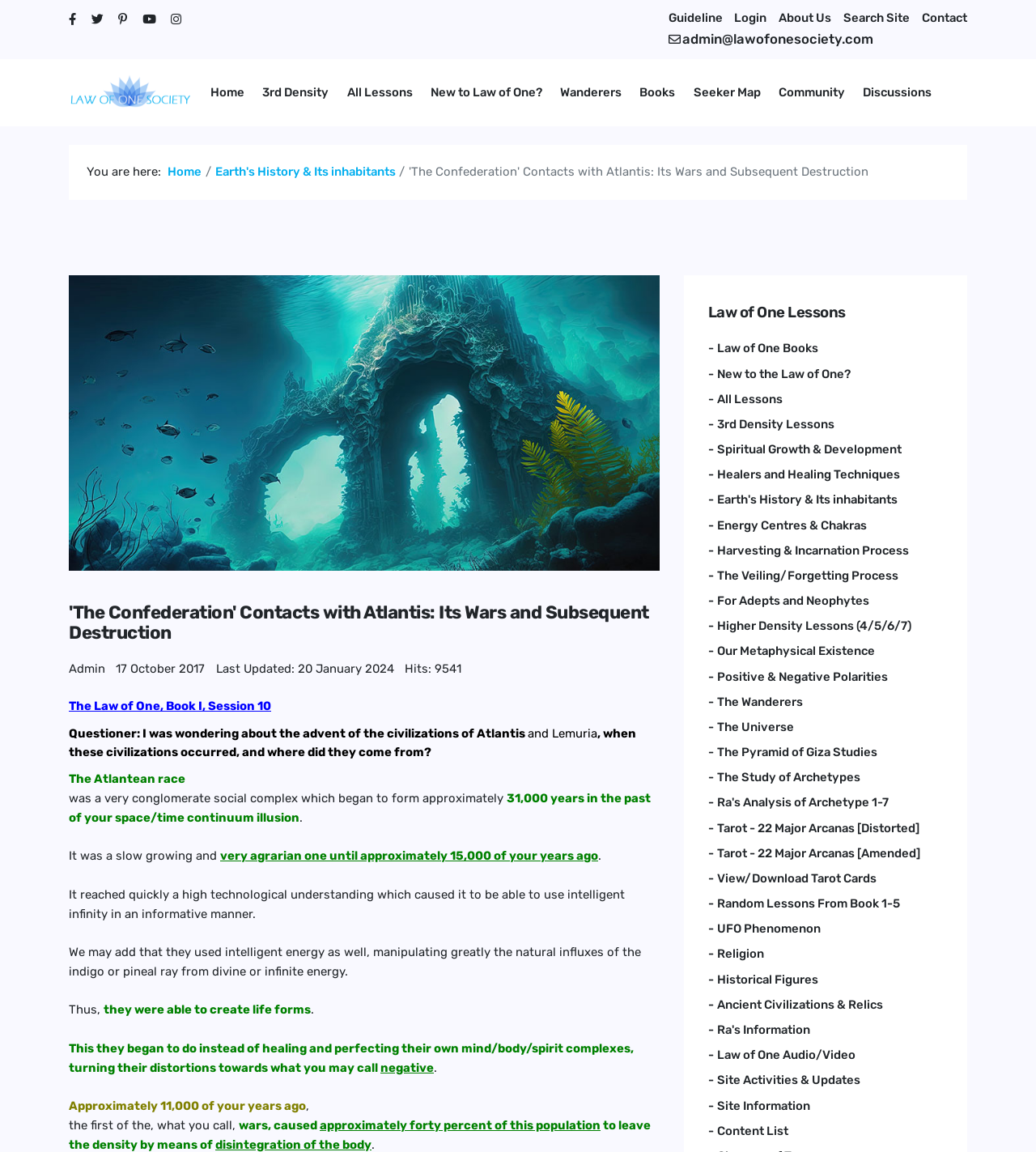How many links are there in the 'Law of One Lessons' section?
Please answer the question with as much detail and depth as you can.

I found the answer by counting the number of links in the 'Law of One Lessons' section, which starts with '-Law of One Books' and ends with '-The Study of Archetypes'.